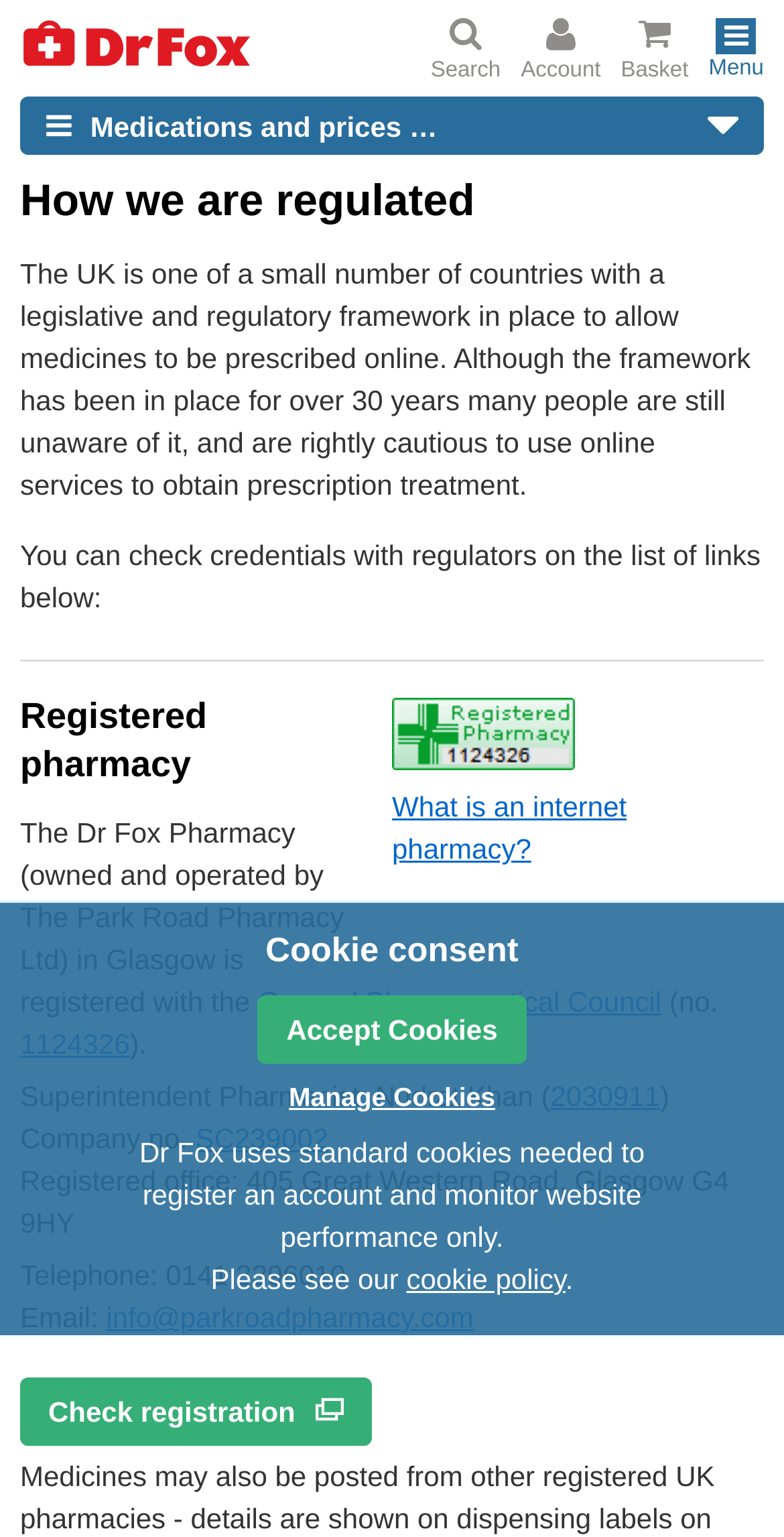Indicate the bounding box coordinates of the clickable region to achieve the following instruction: "Click on the ArchivesSpace at the University of Iowa link."

None